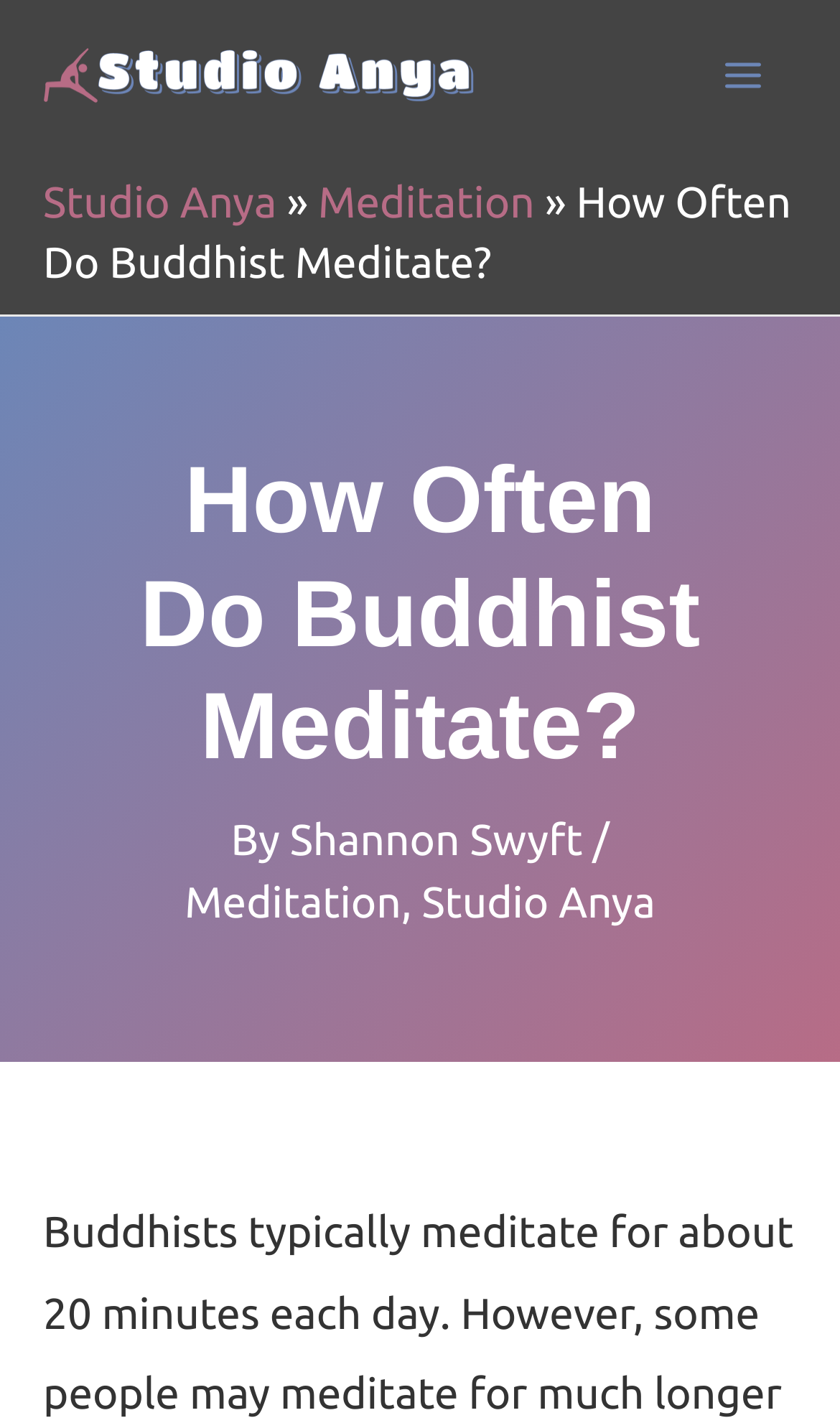Bounding box coordinates are to be given in the format (top-left x, top-left y, bottom-right x, bottom-right y). All values must be floating point numbers between 0 and 1. Provide the bounding box coordinate for the UI element described as: Meditation

[0.22, 0.616, 0.478, 0.651]